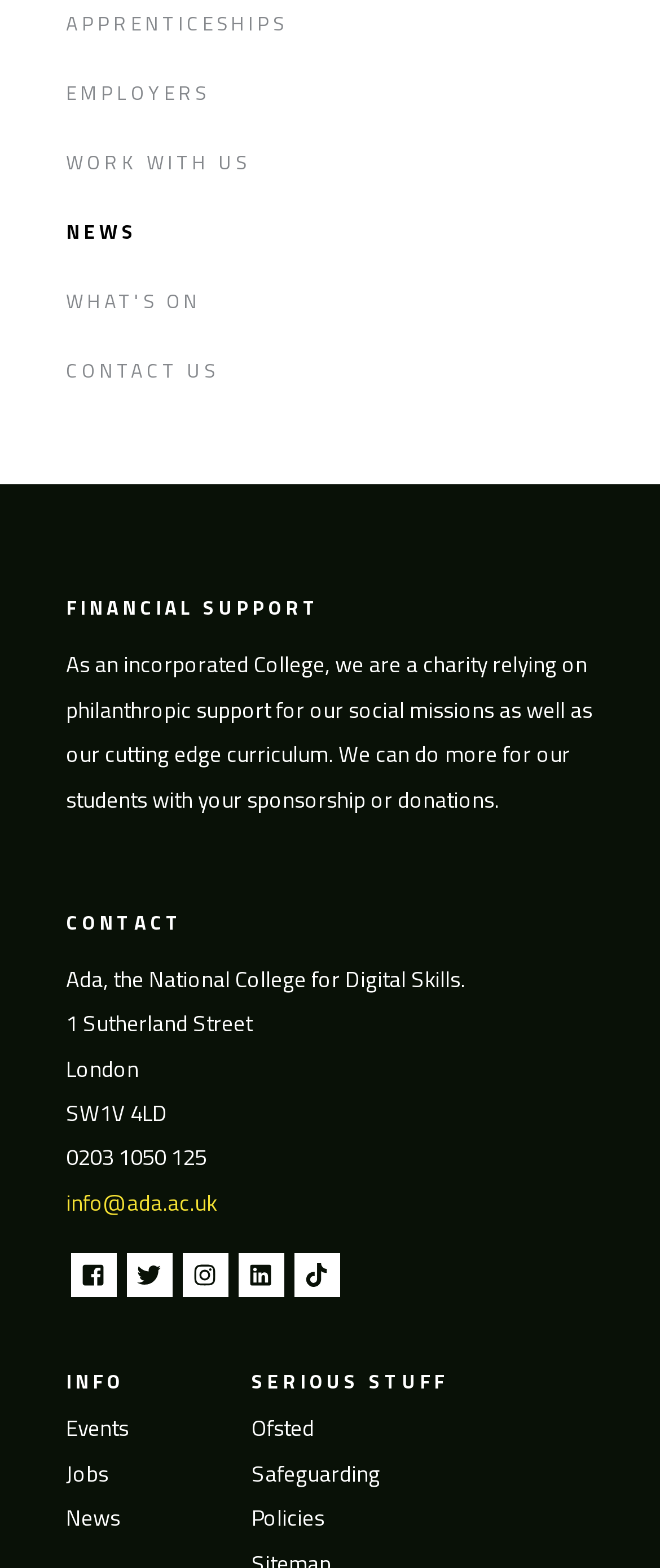Find the bounding box coordinates of the area that needs to be clicked in order to achieve the following instruction: "Contact us through info@ada.ac.uk". The coordinates should be specified as four float numbers between 0 and 1, i.e., [left, top, right, bottom].

[0.1, 0.756, 0.328, 0.777]